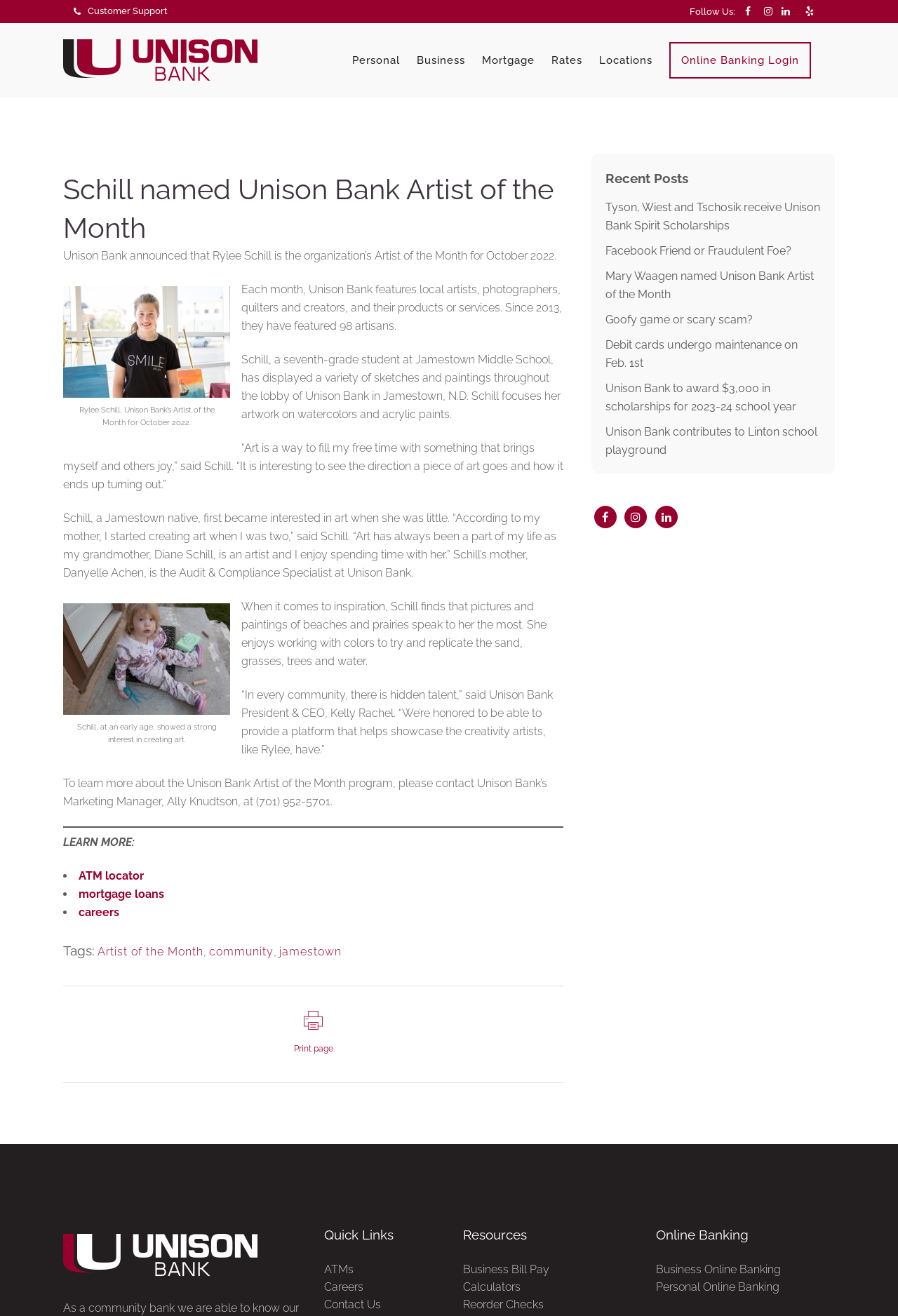Specify the bounding box coordinates of the area that needs to be clicked to achieve the following instruction: "Click on Customer Support".

[0.098, 0.004, 0.187, 0.012]